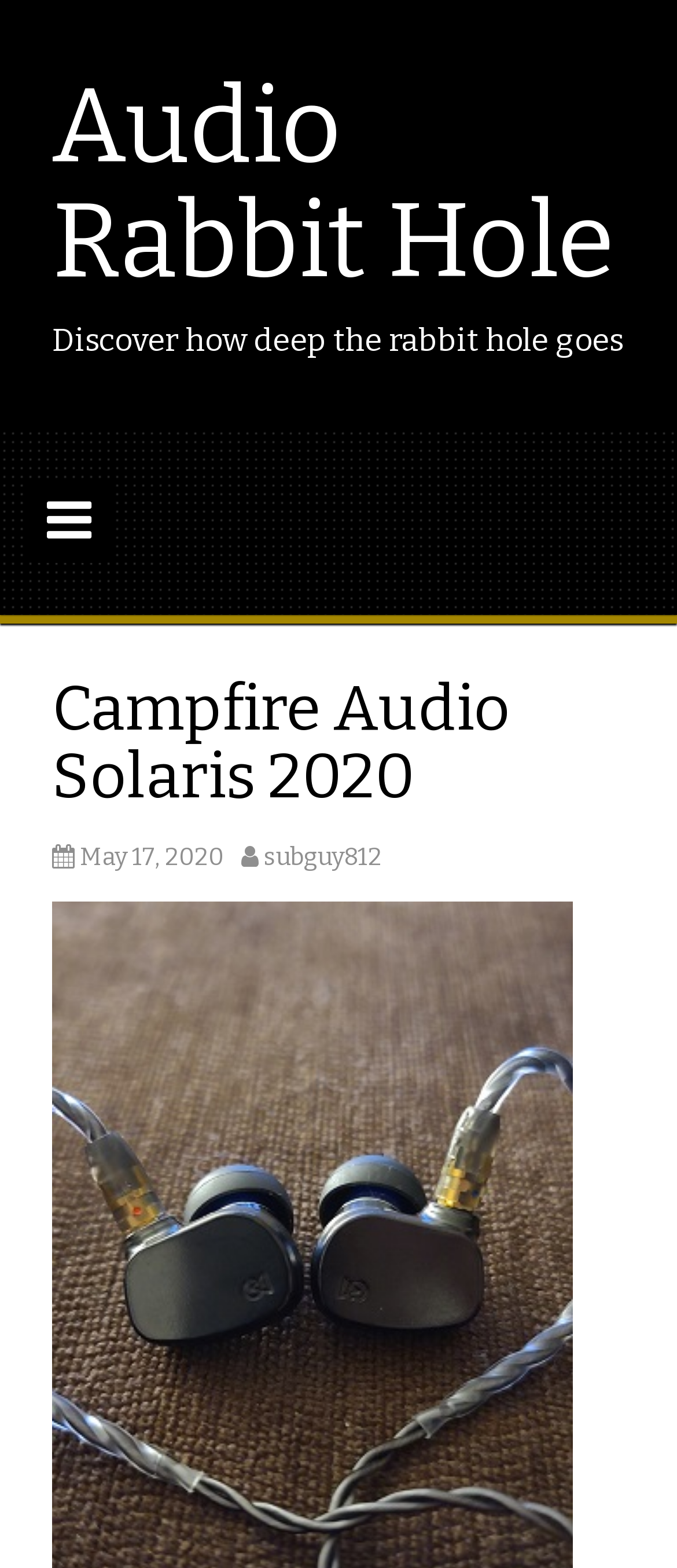Please predict the bounding box coordinates (top-left x, top-left y, bottom-right x, bottom-right y) for the UI element in the screenshot that fits the description: About the Project

None